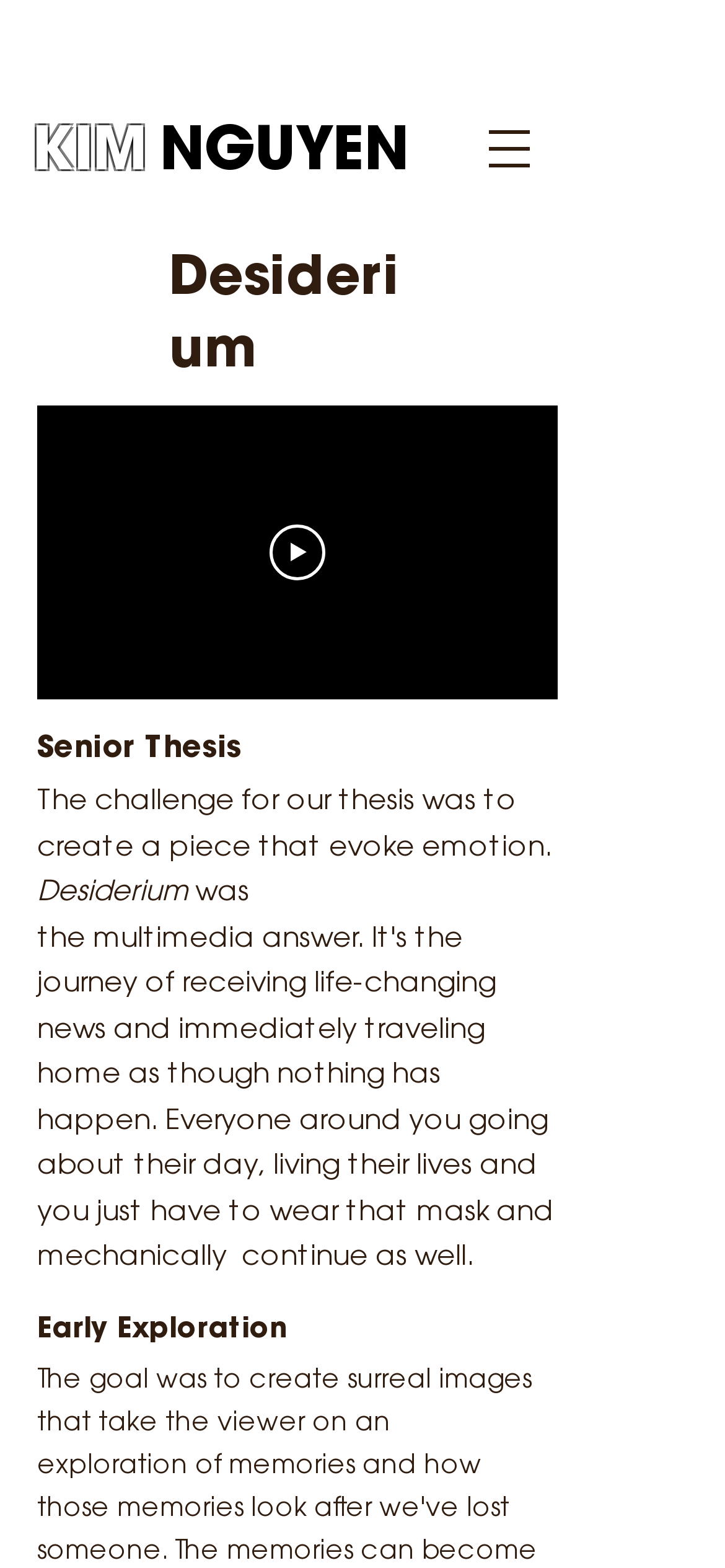Using the information from the screenshot, answer the following question thoroughly:
What is the theme of the thesis?

The static text 'The challenge for our thesis was to create a piece that evoke emotion.' suggests that the theme of the thesis is to evoke emotion, which implies that the thesis is focused on exploring and expressing emotions.